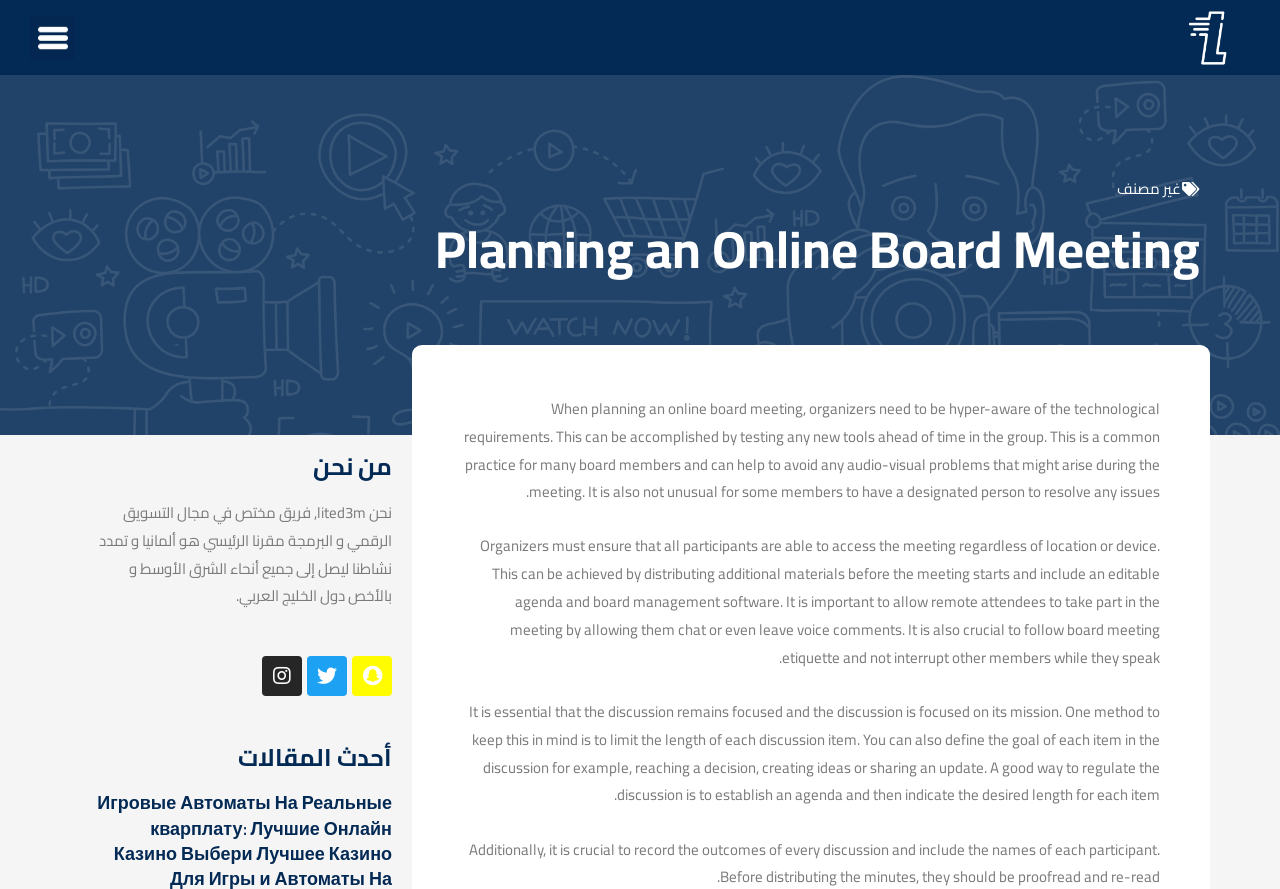What is the purpose of testing new tools ahead of time?
Answer the question with a single word or phrase by looking at the picture.

To avoid audio-visual problems